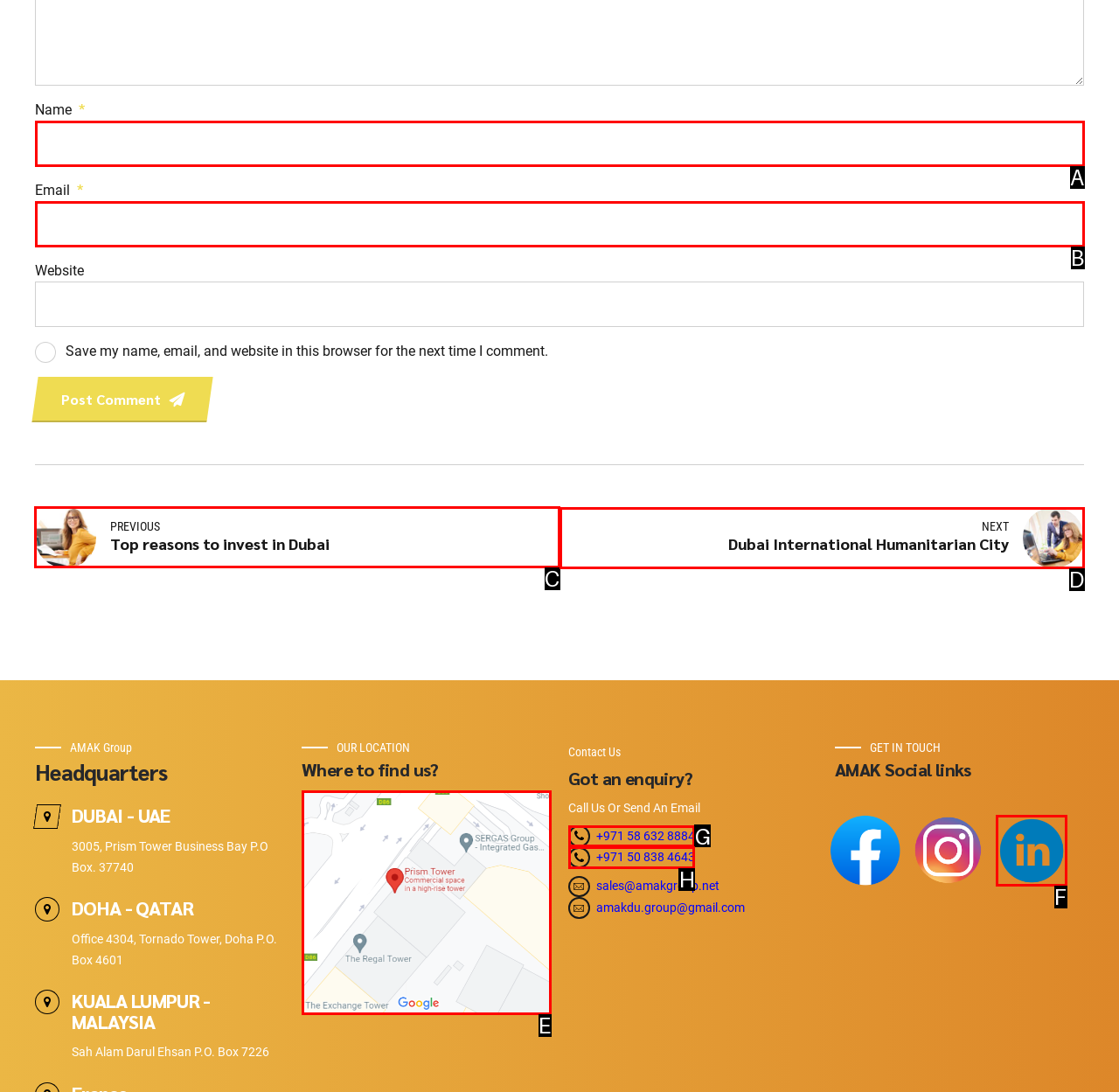Tell me the letter of the UI element to click in order to accomplish the following task: Click the PREVIOUS link
Answer with the letter of the chosen option from the given choices directly.

C